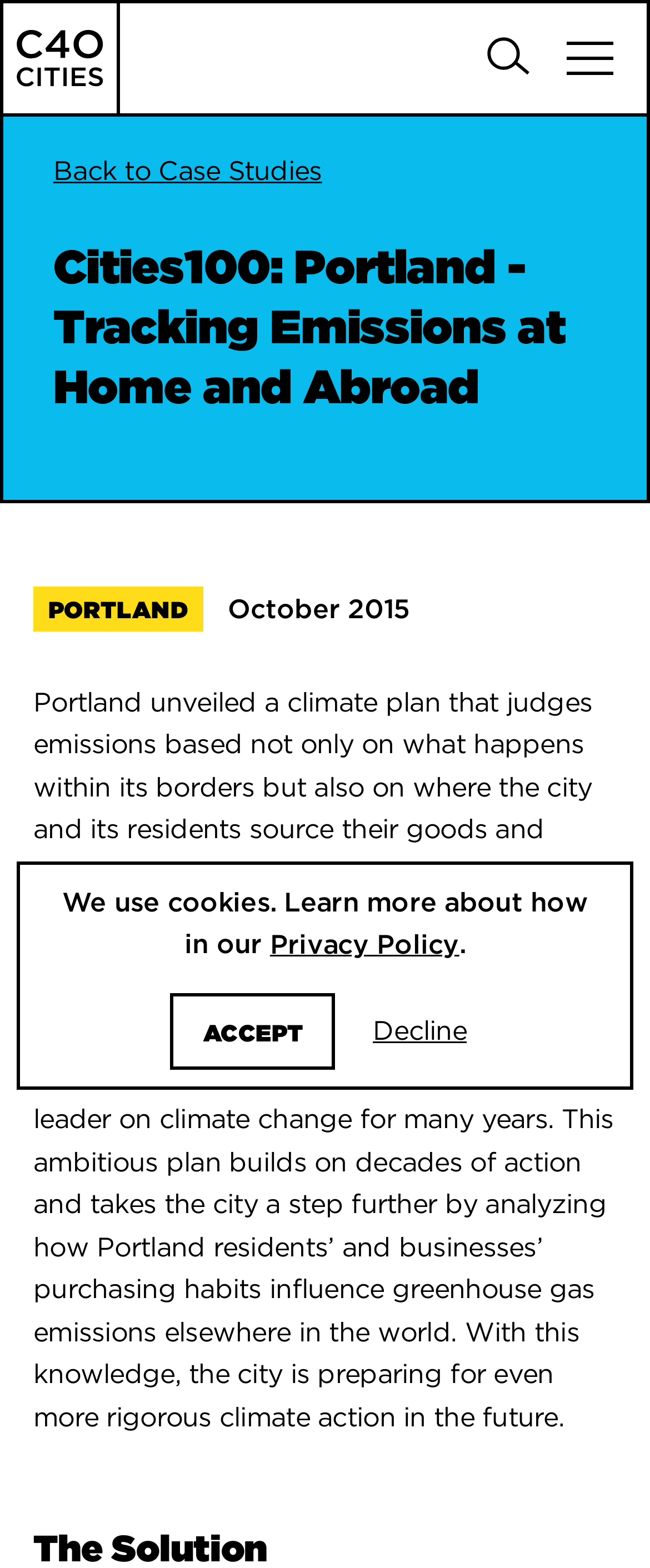Answer the question below using just one word or a short phrase: 
What is the topic of the article?

Climate change